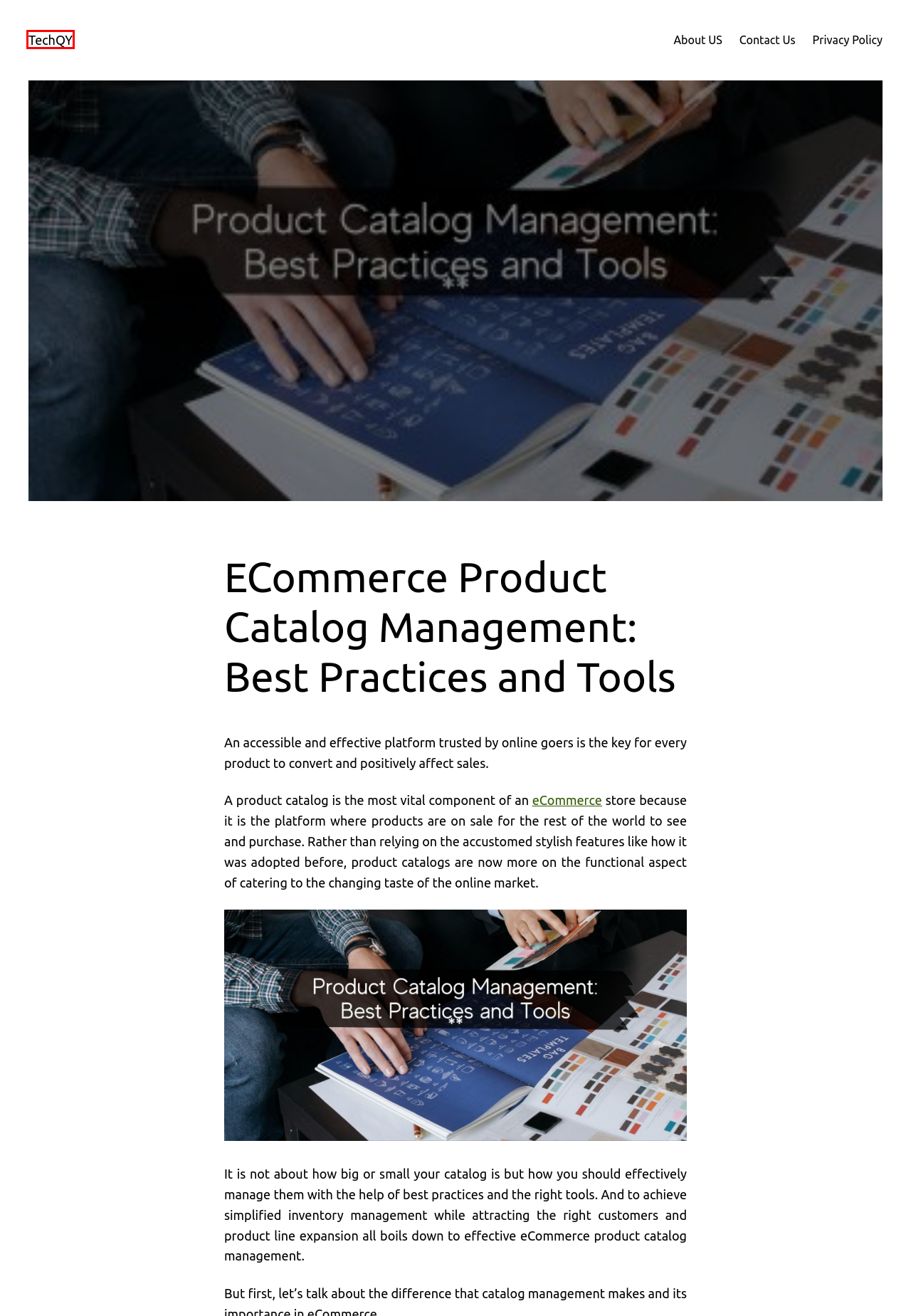Look at the screenshot of a webpage where a red rectangle bounding box is present. Choose the webpage description that best describes the new webpage after clicking the element inside the red bounding box. Here are the candidates:
A. EasyCatalog for Adobe InDesign | InDesign Plugins | 65bit Software
B. Privacy Policy – TechQY
C. eCommerce tools – TechQY
D. Online Flipbook Maker - Create Interactive Flipbooks | Flipsnack
E. About US – TechQY
F. Contact Us – TechQY
G. TechQY
H. 41 ECommerce Statistics for Your Online Business in 2022

G